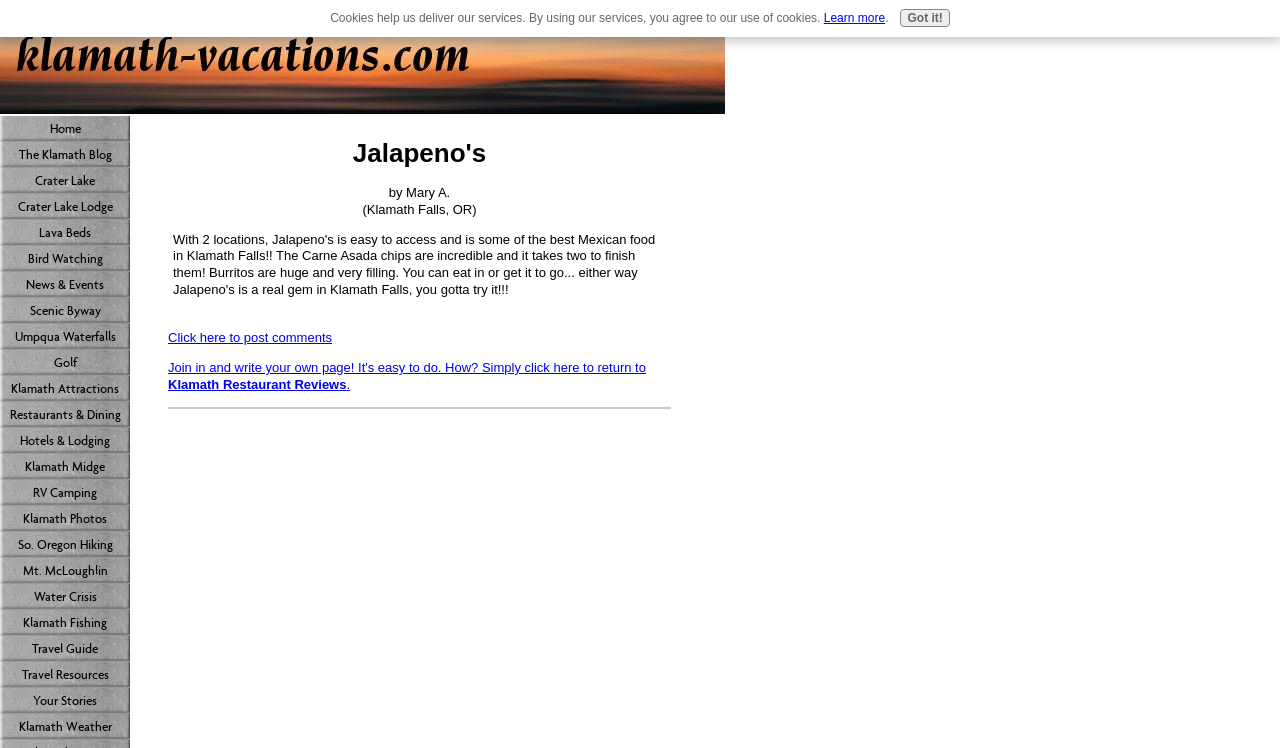Who wrote the review?
Give a detailed response to the question by analyzing the screenshot.

I found the author's name by examining the StaticText element with the text 'by Mary A.'. This element is located near the heading element with the text 'Jalapeno's', suggesting that Mary A. is the author of the review.